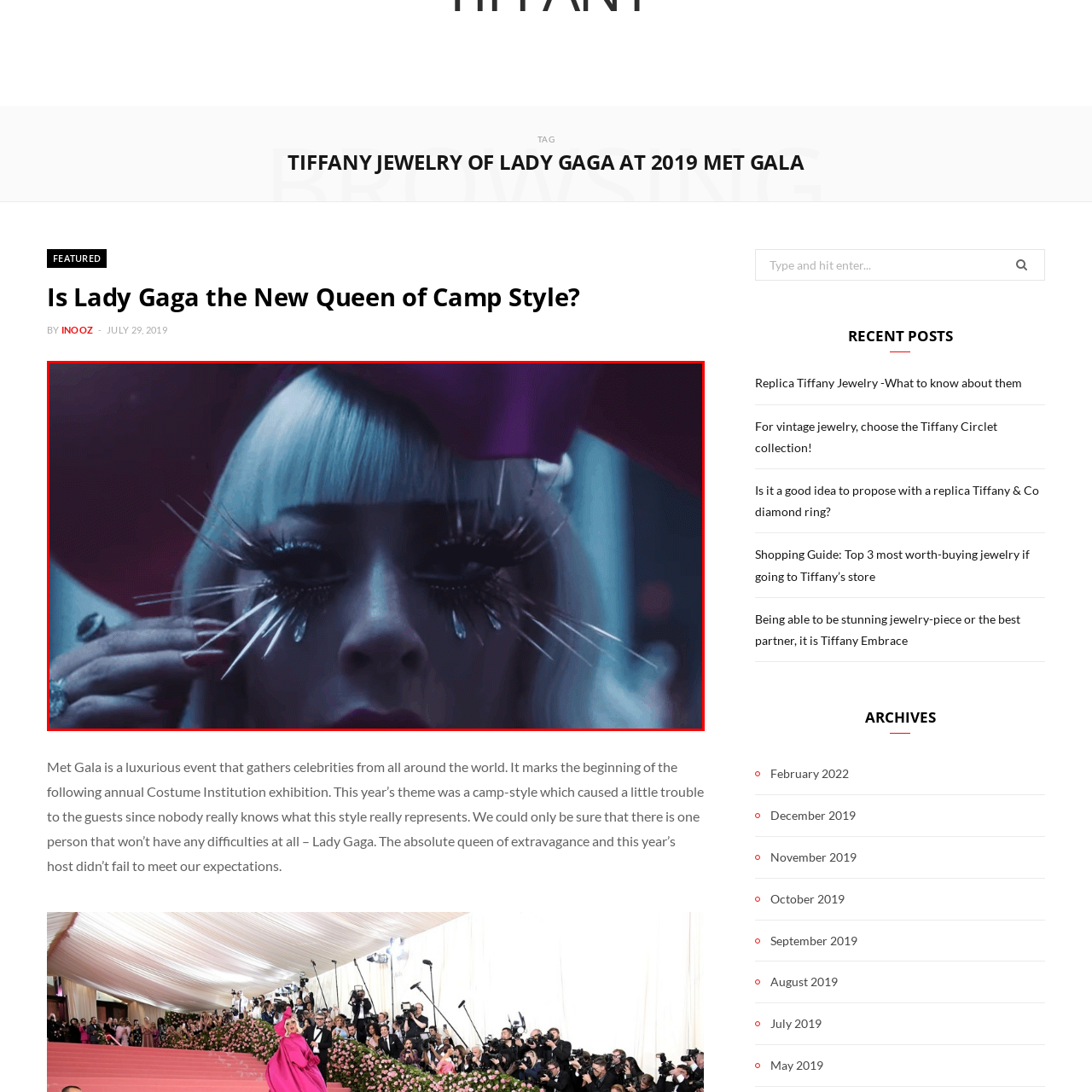What is the theme of the event in the image?
Look closely at the part of the image outlined in red and give a one-word or short phrase answer.

Camp style